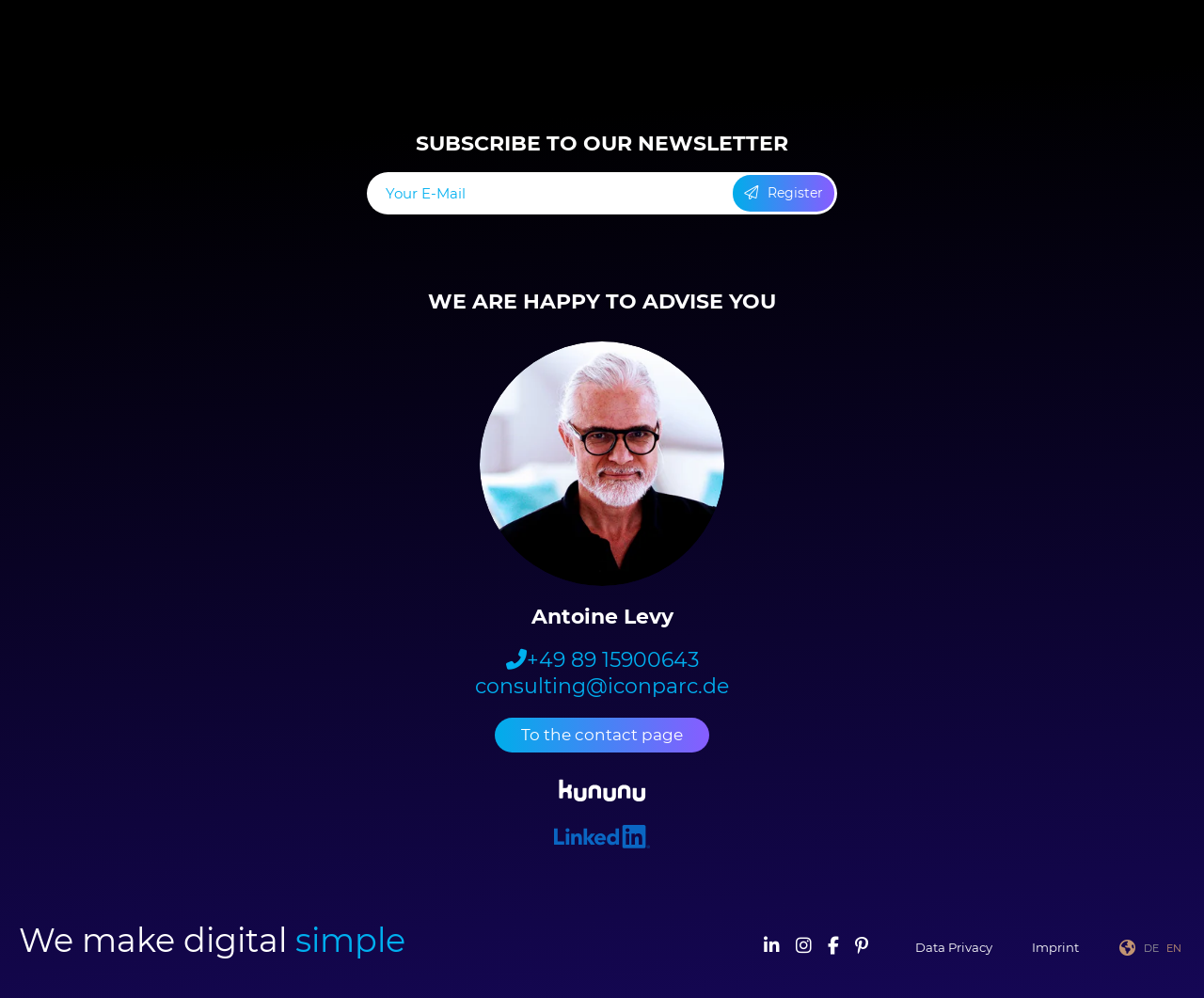What is the theme of the webpage?
Look at the image and respond with a one-word or short-phrase answer.

Digital design